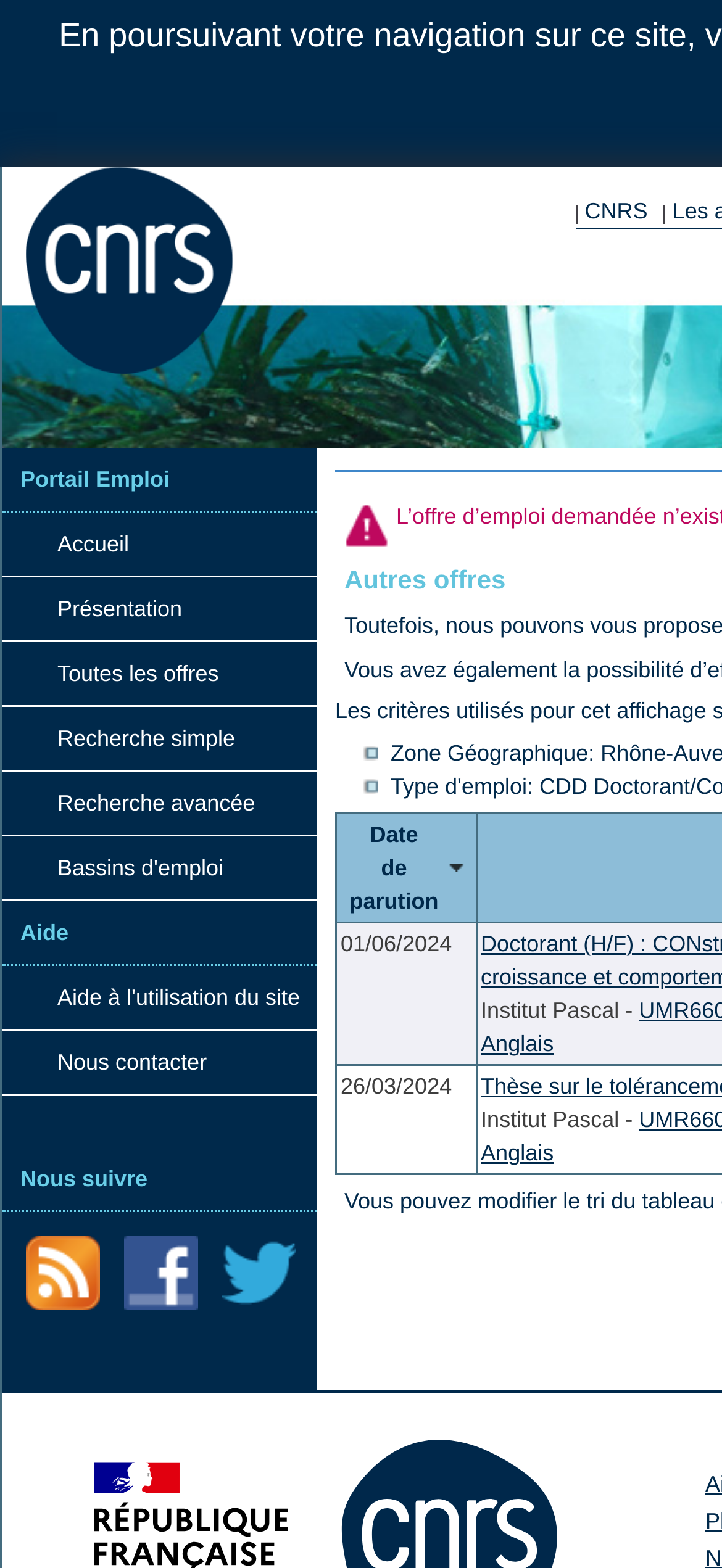What is the language of the job offer?
Please utilize the information in the image to give a detailed response to the question.

I found the answer by looking at the link inside the grid cell, which says 'Anglais'. This suggests that the language of the job offer is English.